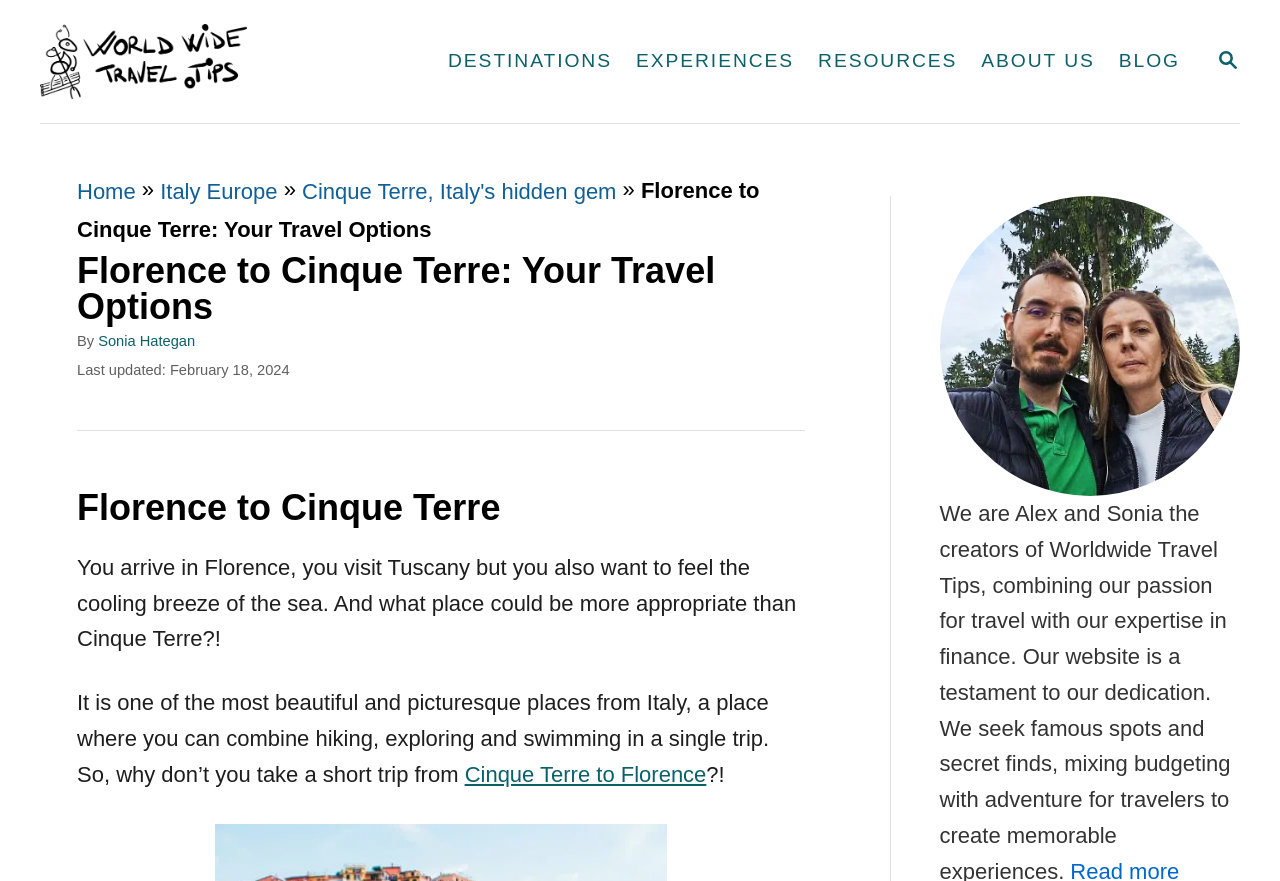Please locate and generate the primary heading on this webpage.

Florence to Cinque Terre: Your Travel Options